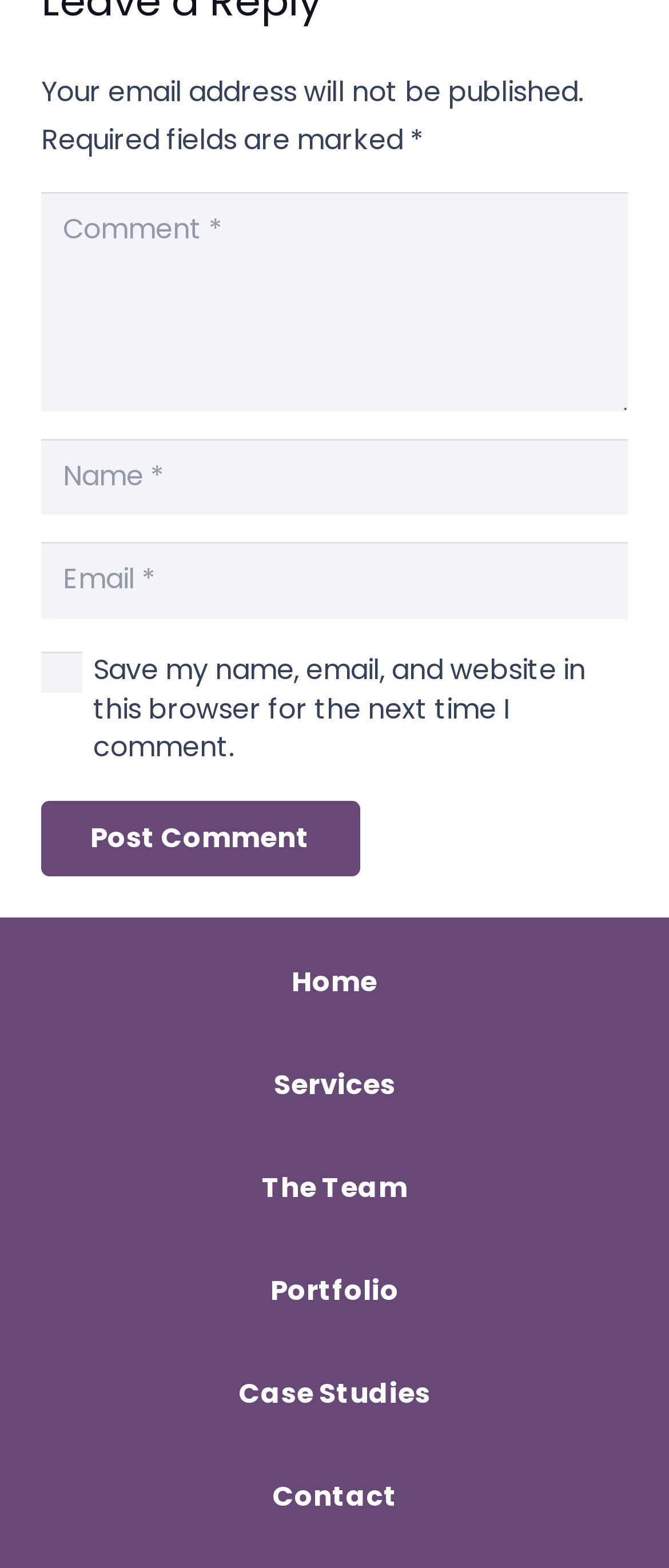Show the bounding box coordinates for the element that needs to be clicked to execute the following instruction: "Go to the Home page". Provide the coordinates in the form of four float numbers between 0 and 1, i.e., [left, top, right, bottom].

[0.436, 0.614, 0.564, 0.639]